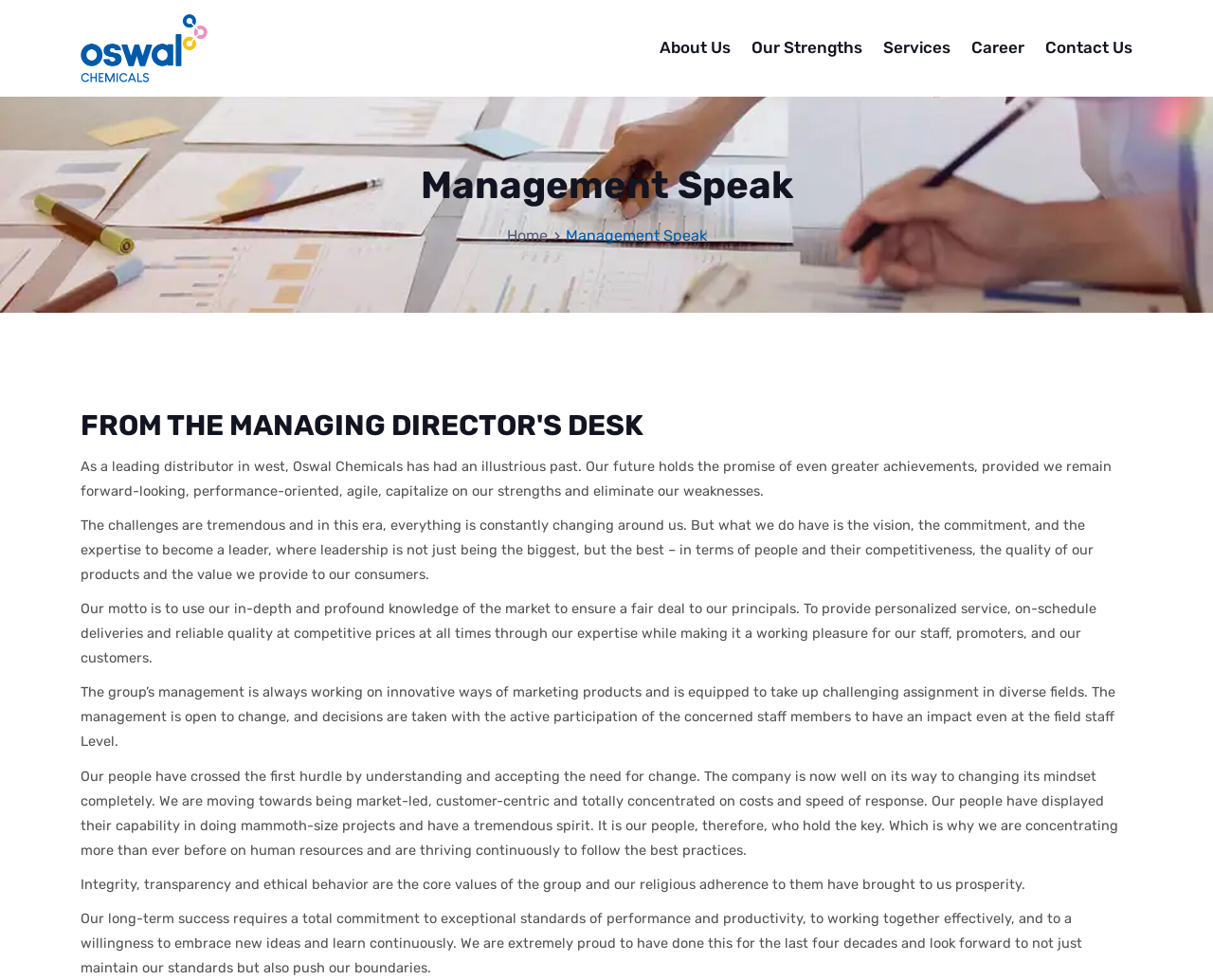Provide the bounding box coordinates of the HTML element described by the text: "Career". The coordinates should be in the format [left, top, right, bottom] with values between 0 and 1.

[0.801, 0.037, 0.845, 0.061]